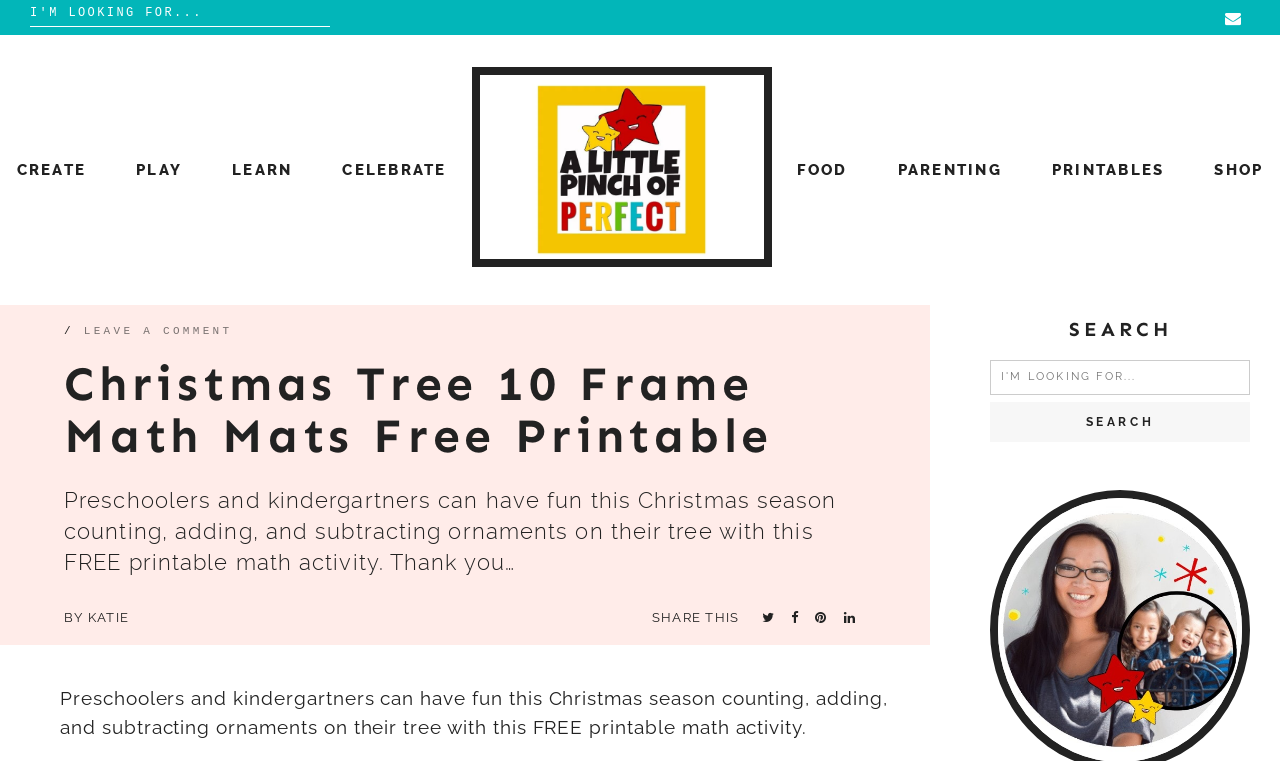Locate the coordinates of the bounding box for the clickable region that fulfills this instruction: "Click on the PRINTABLES link".

[0.822, 0.211, 0.91, 0.235]